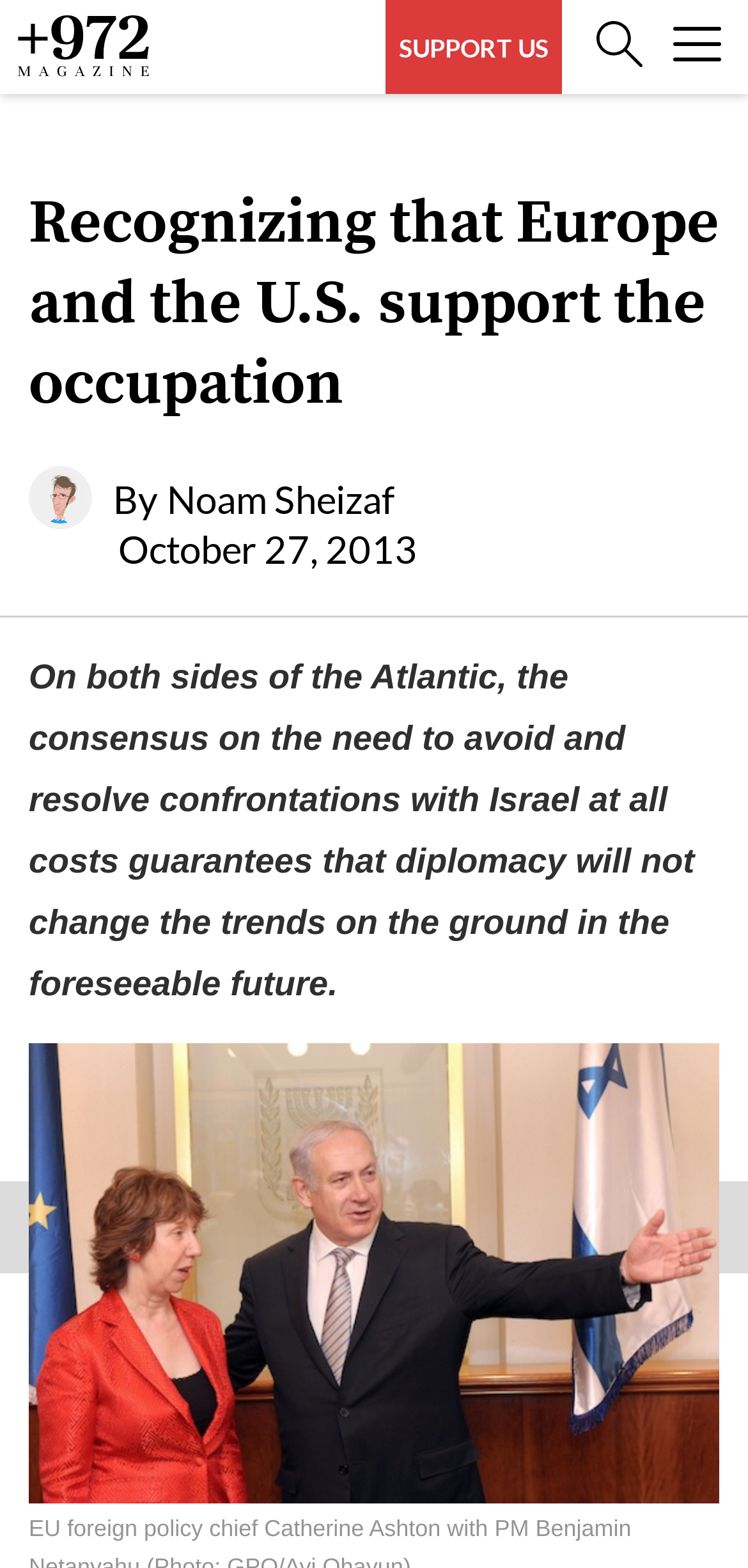What is the topic of the article?
Please craft a detailed and exhaustive response to the question.

The topic of the article can be inferred from the title and the content of the article, which discusses the support for Israel occupation by Europe and the U.S.